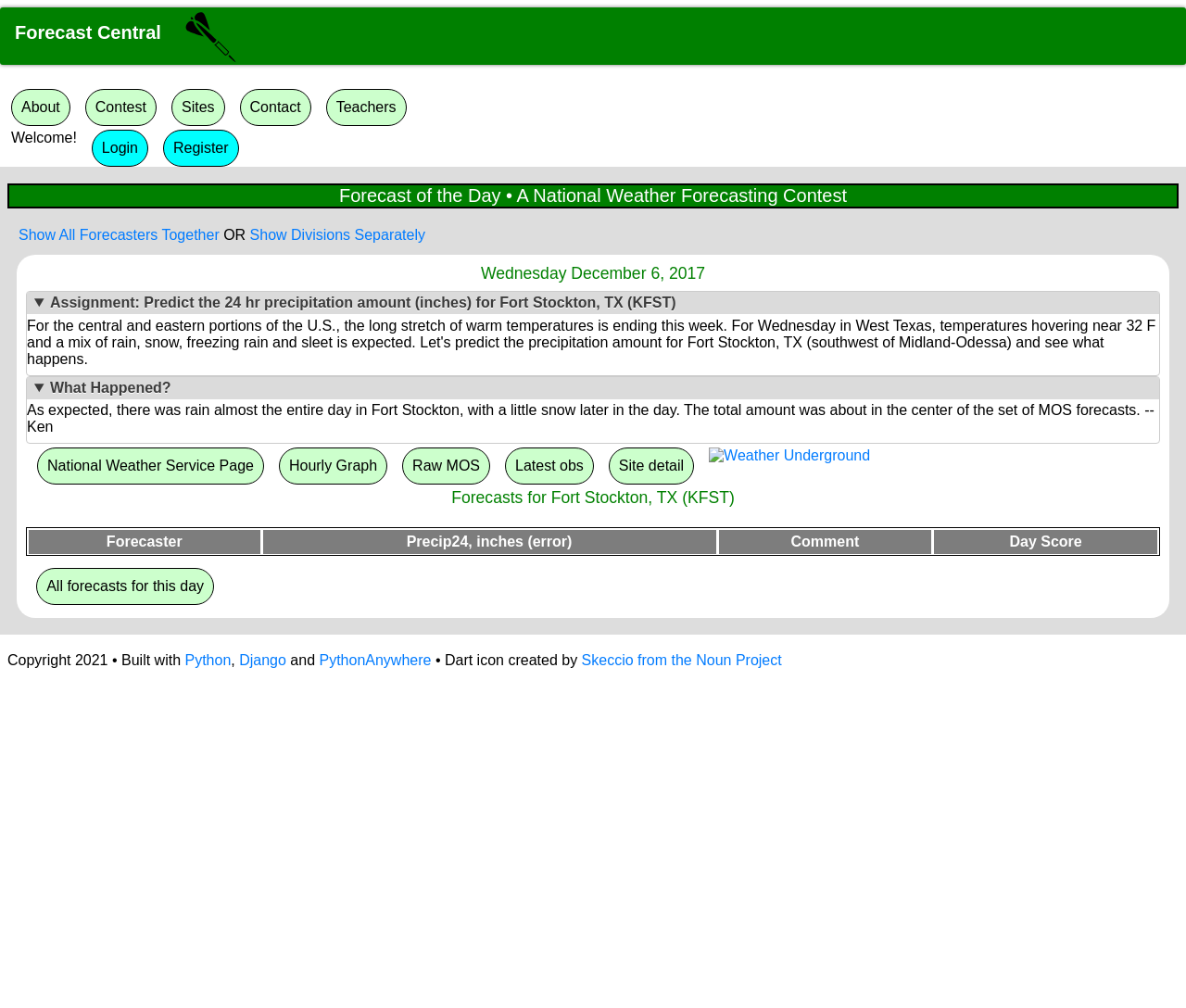What is the purpose of the contest?
Based on the image, please offer an in-depth response to the question.

The webpage is part of a national weather forecasting contest, as indicated by the heading 'Forecast of the Day • A National Weather Forecasting Contest'. The contest is likely to involve predicting weather conditions, such as precipitation amounts, for different locations.